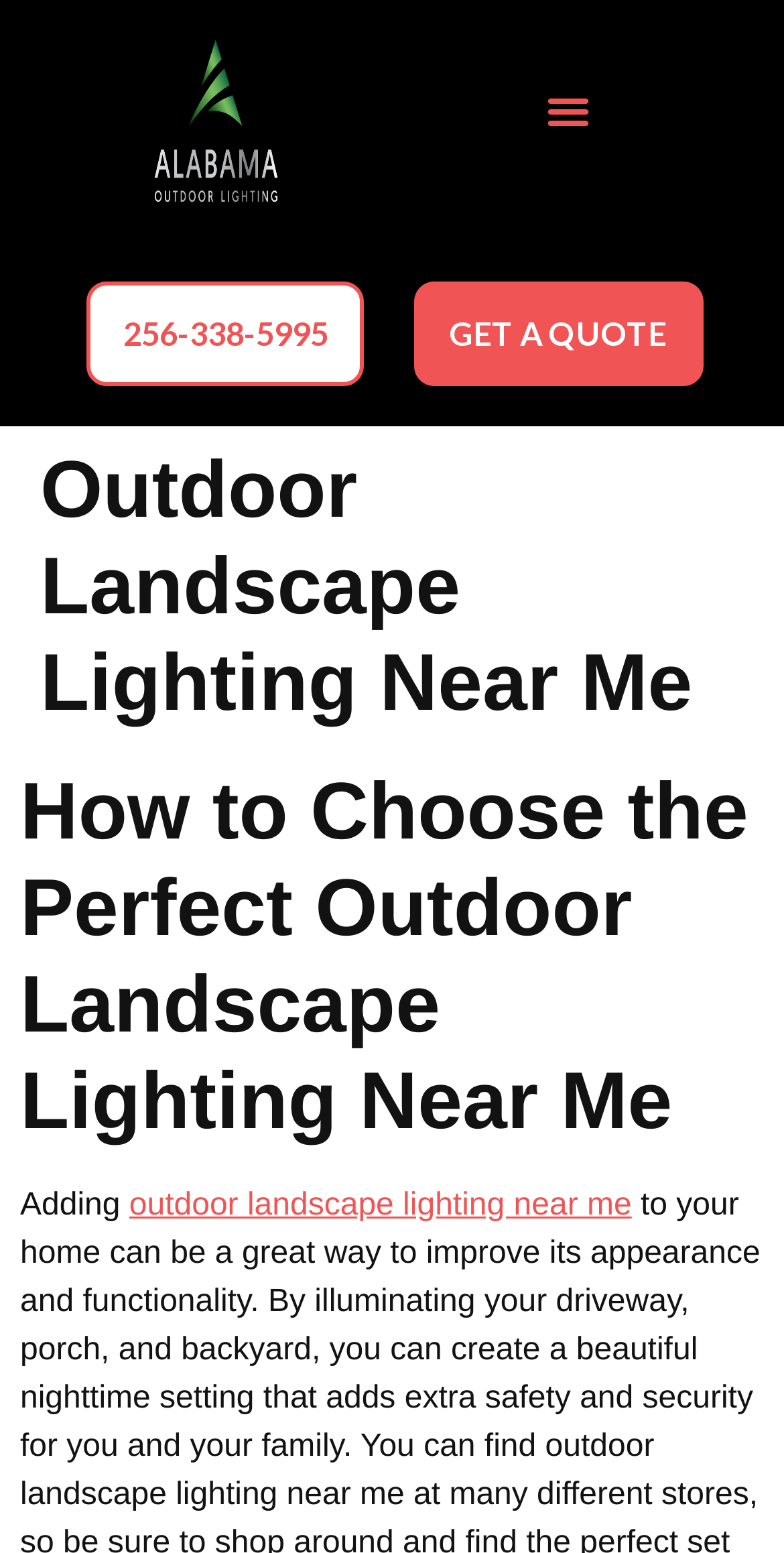Identify the bounding box coordinates for the UI element described by the following text: "outdoor landscape lighting near me". Provide the coordinates as four float numbers between 0 and 1, in the format [left, top, right, bottom].

[0.165, 0.765, 0.806, 0.787]